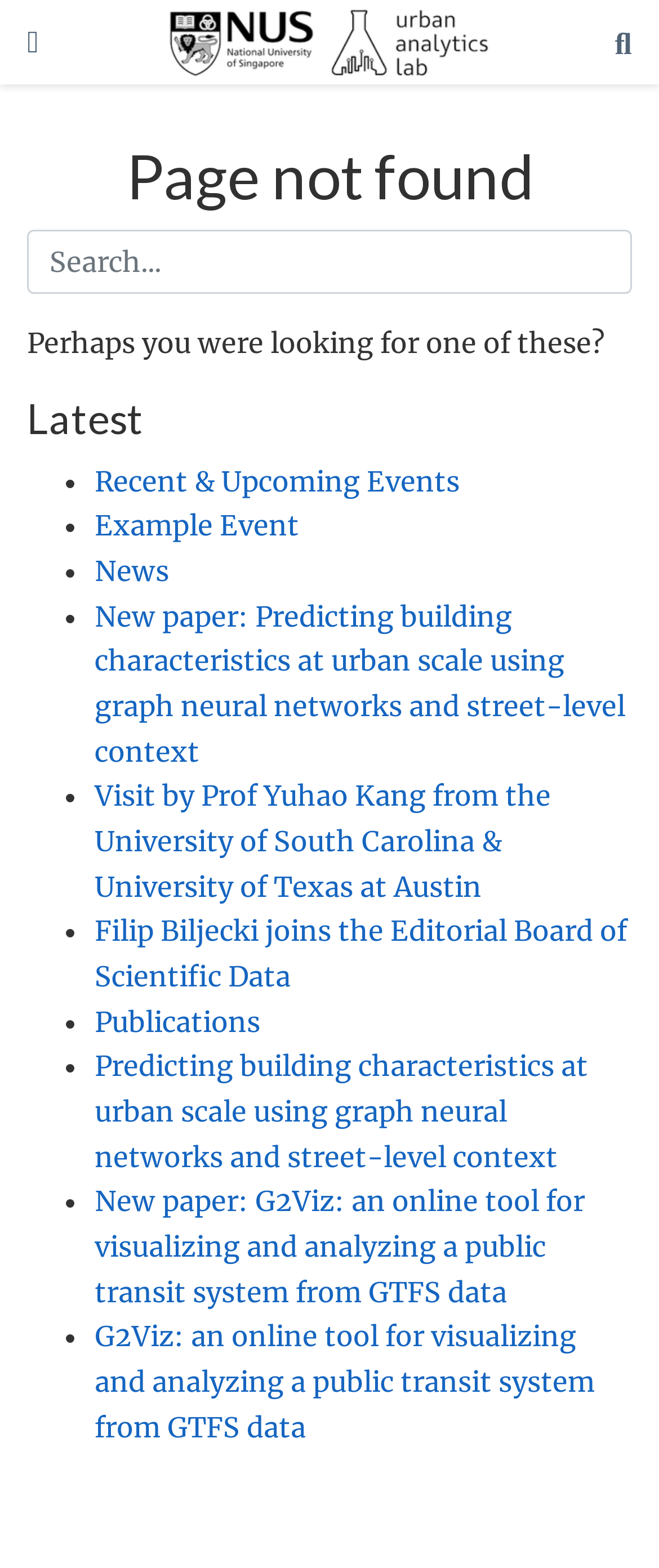Please identify the bounding box coordinates of the element I need to click to follow this instruction: "Visit the Urban Analytics Lab homepage".

[0.257, 0.0, 0.742, 0.054]